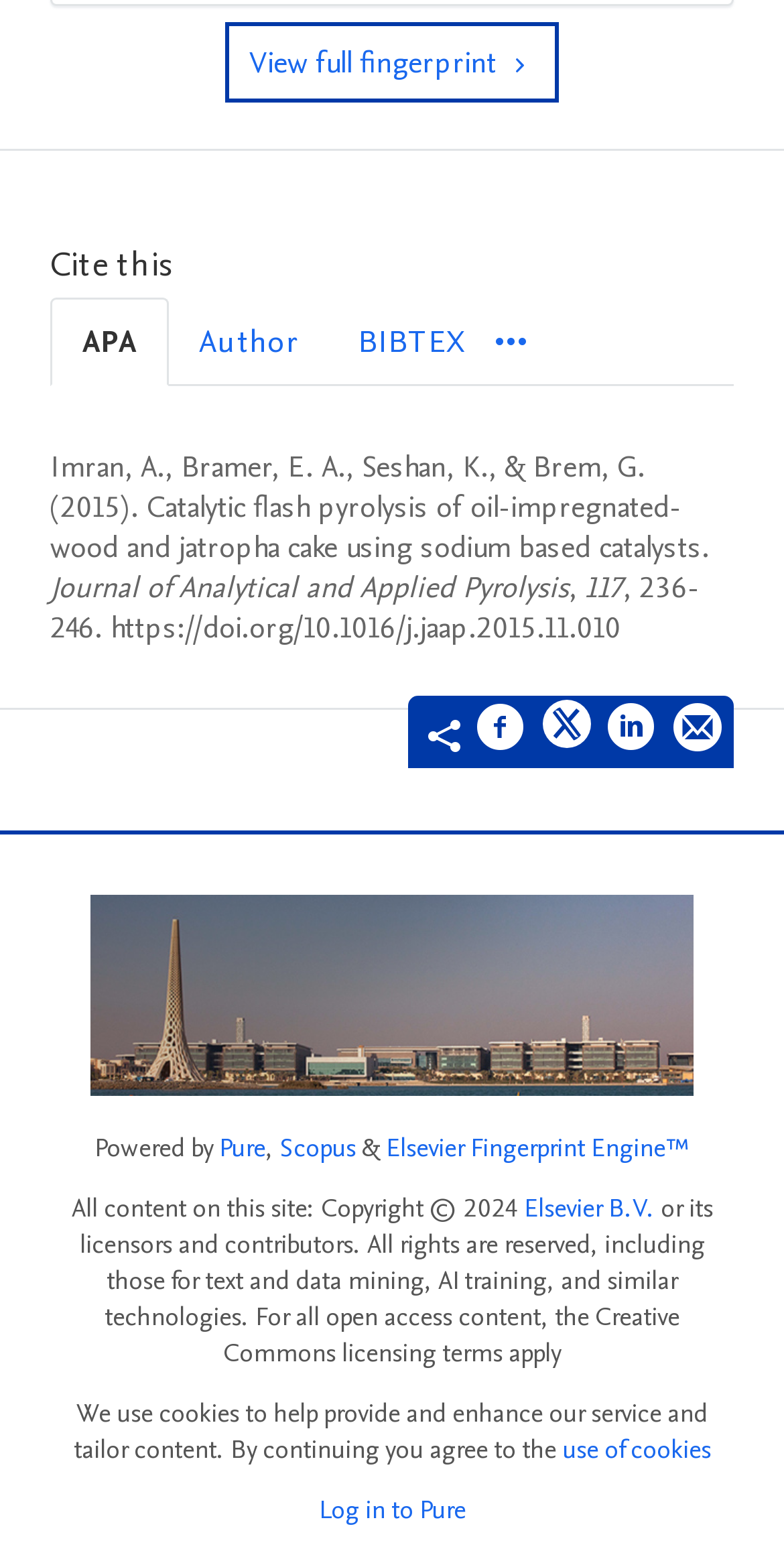Carefully examine the image and provide an in-depth answer to the question: What is the journal name of the cited article?

The journal name of the cited article can be found in the 'APA' tabpanel, which is 'Journal of Analytical and Applied Pyrolysis'.